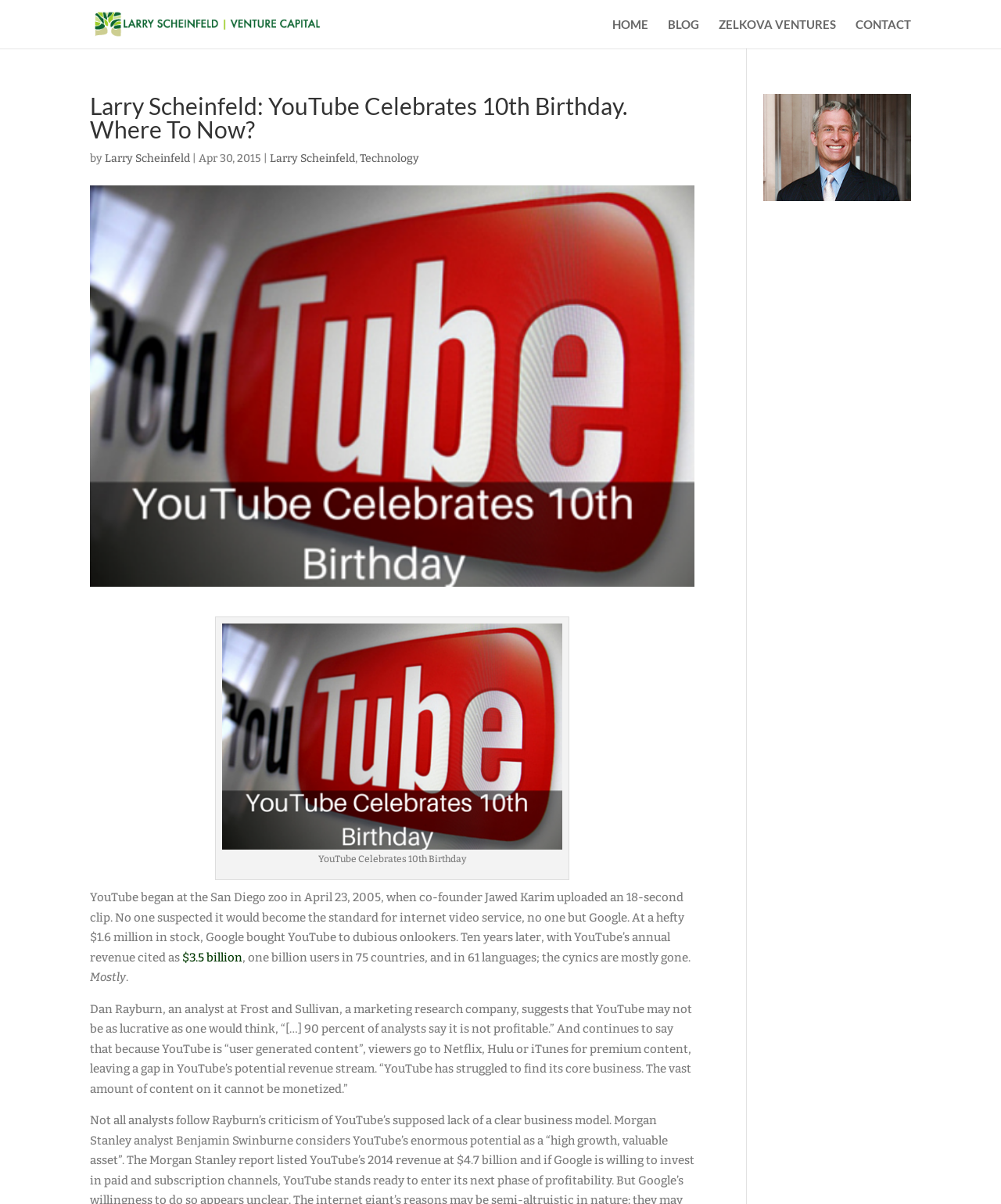Examine the image carefully and respond to the question with a detailed answer: 
What is the topic of the article?

The topic of the article can be determined by looking at the heading 'Larry Scheinfeld: YouTube Celebrates 10th Birthday. Where To Now?' and the image caption 'YouTube Turns 10'.